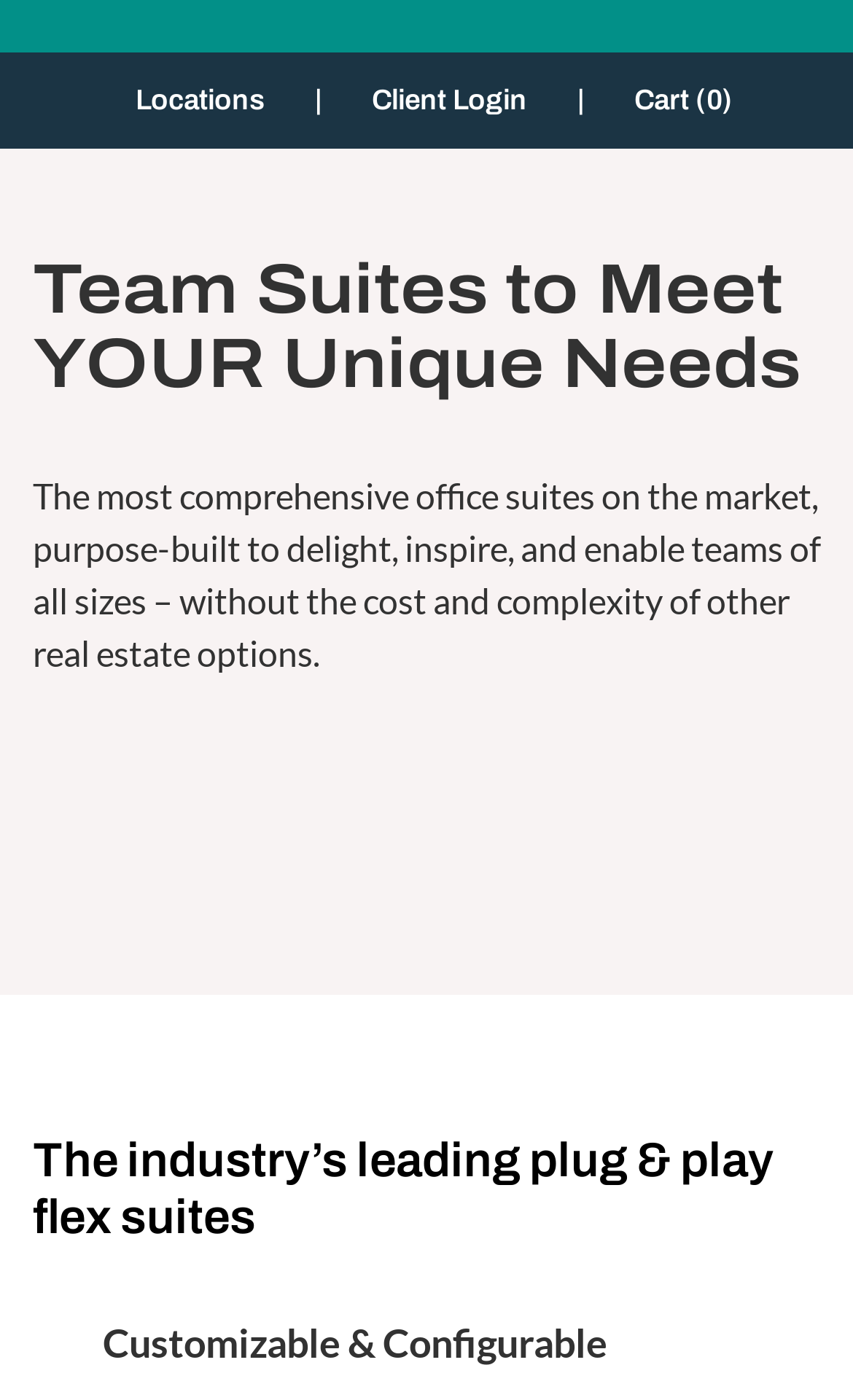Locate the bounding box coordinates of the UI element described by: "Locations". Provide the coordinates as four float numbers between 0 and 1, formatted as [left, top, right, bottom].

[0.159, 0.061, 0.31, 0.095]